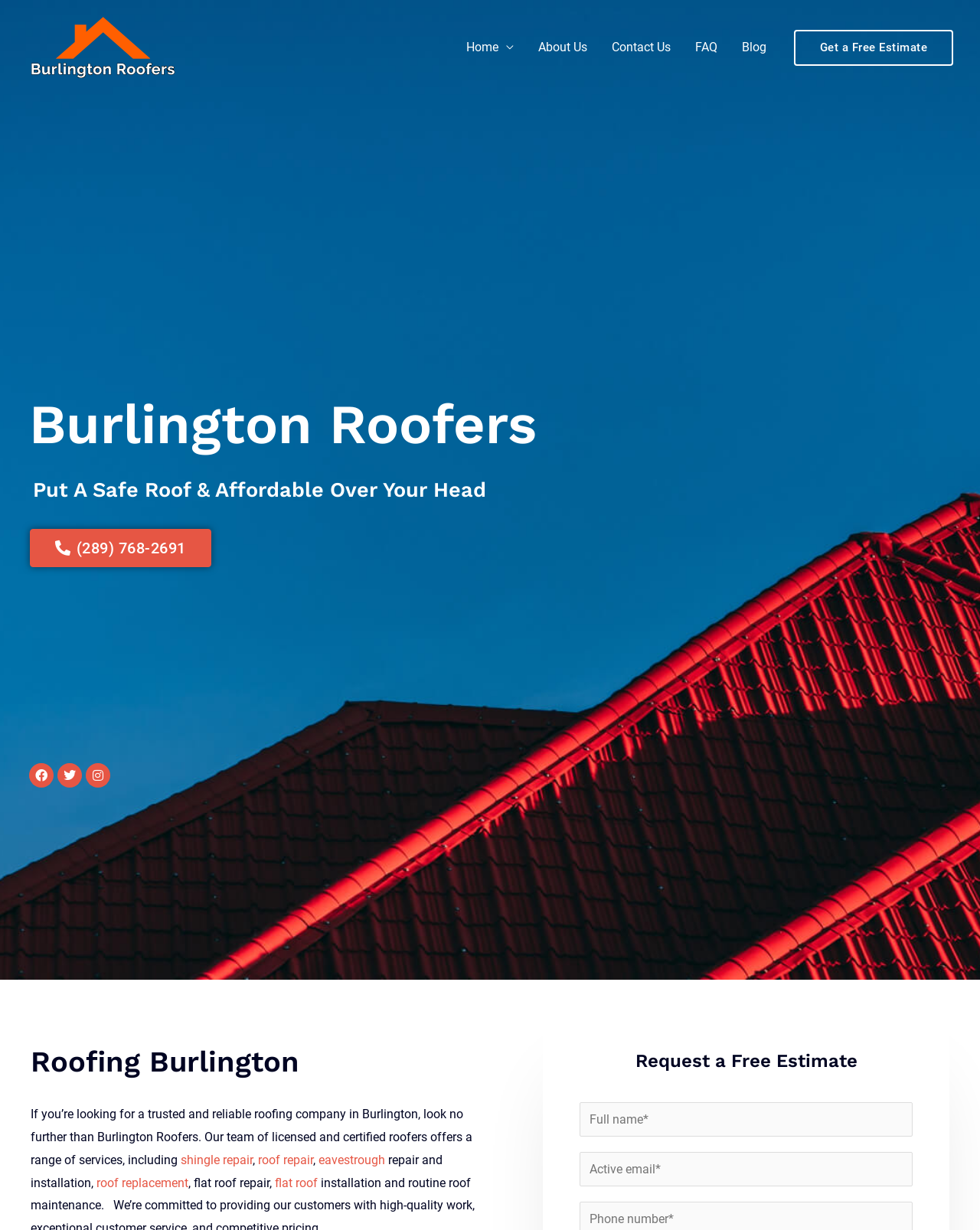Locate the bounding box coordinates of the element that should be clicked to fulfill the instruction: "Request a free estimate by filling in the 'Name' field".

[0.591, 0.896, 0.931, 0.924]